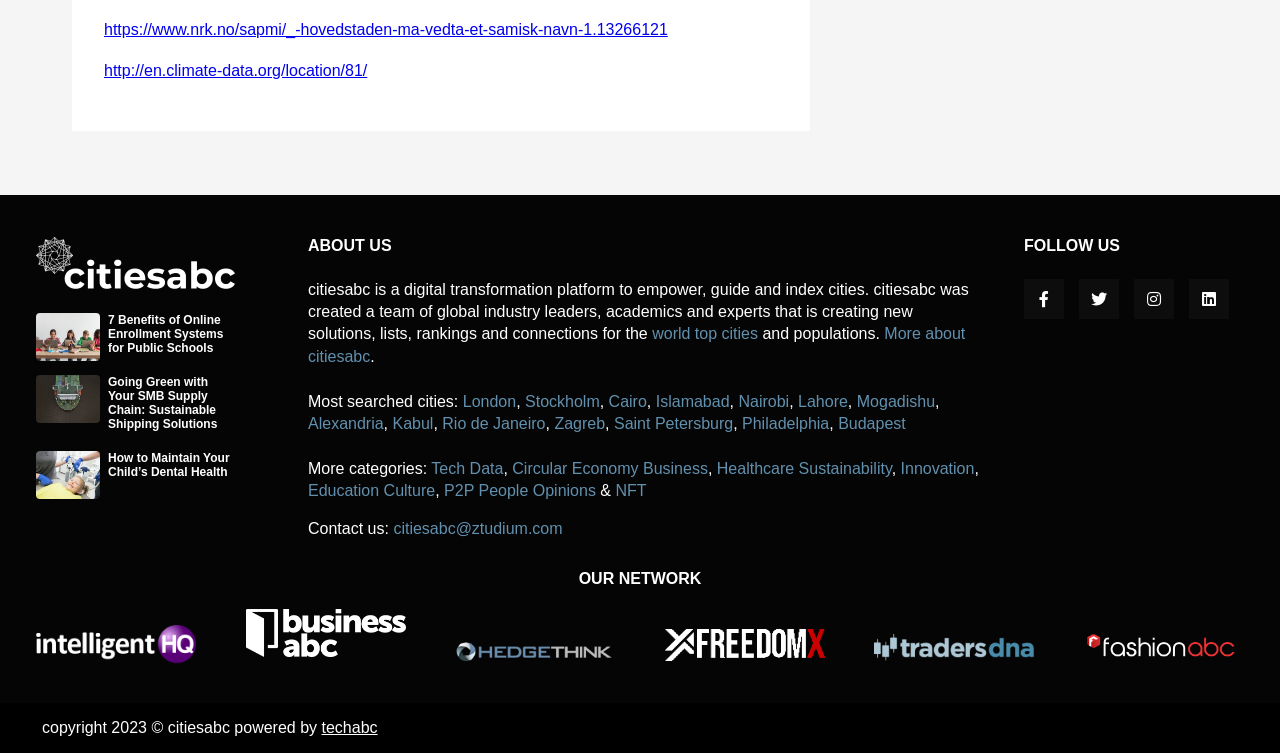How many social media links are there in the 'FOLLOW US' section?
Please give a detailed and elaborate explanation in response to the question.

There are 4 social media links in the 'FOLLOW US' section, as indicated by the link elements with IDs 313, 314, 315, and 316.